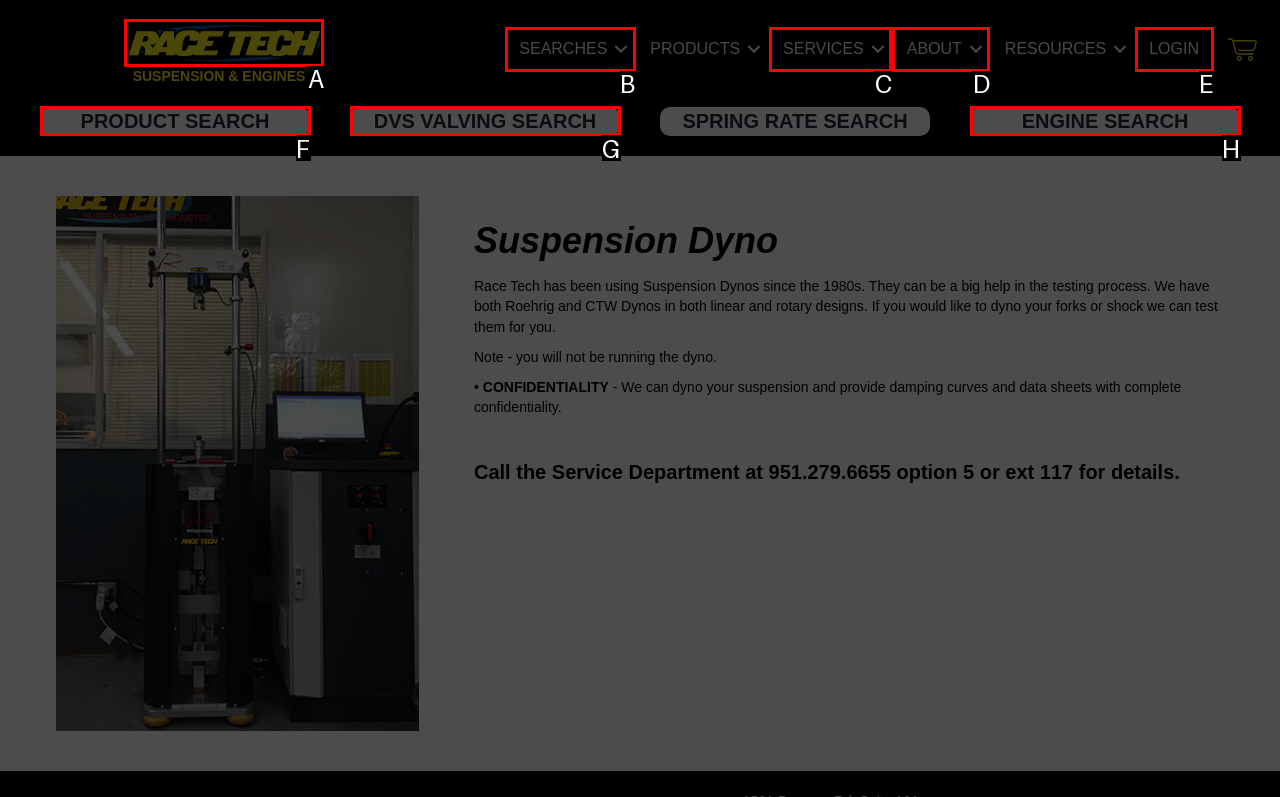Select the letter associated with the UI element you need to click to perform the following action: Print the page
Reply with the correct letter from the options provided.

None